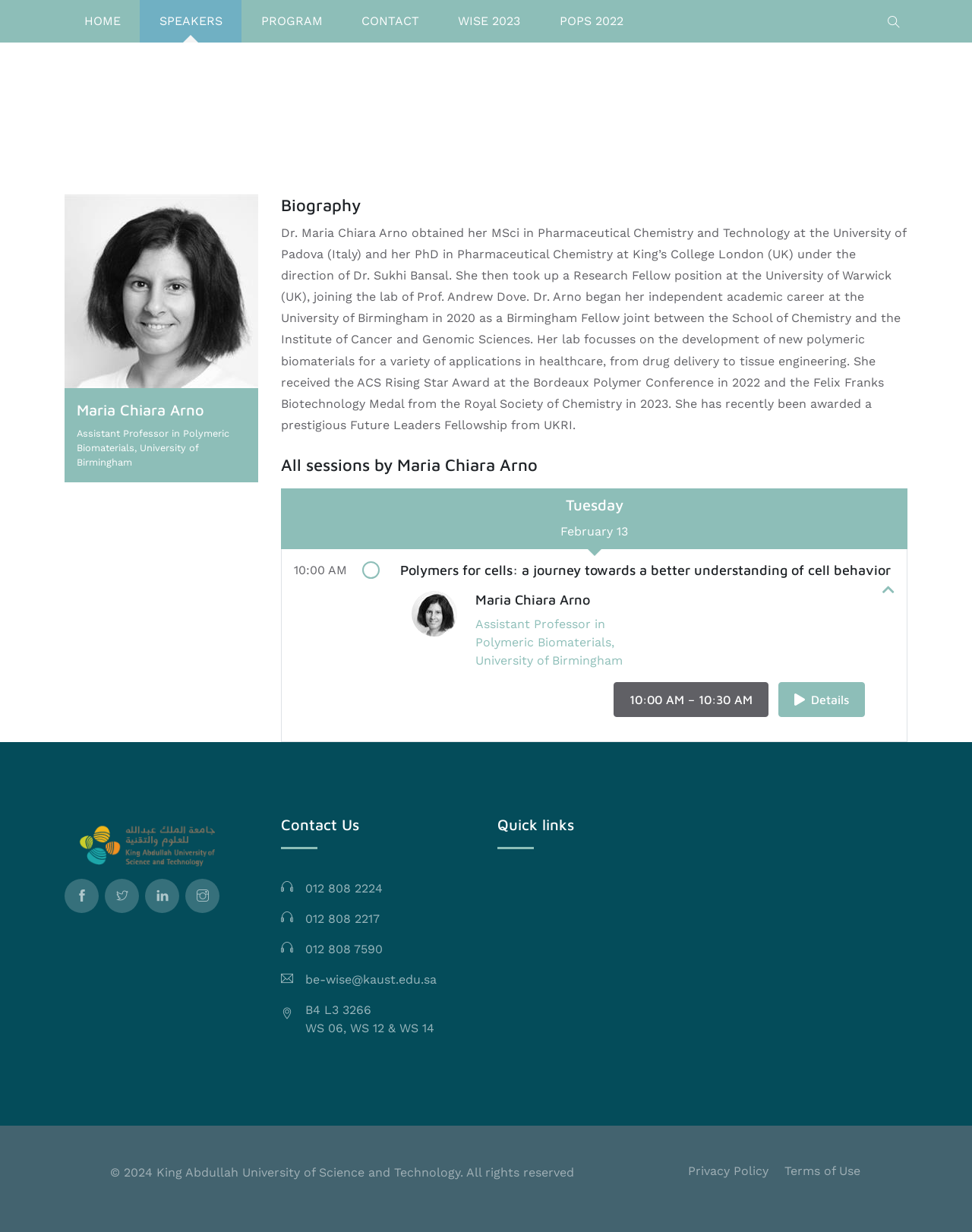Determine the bounding box for the HTML element described here: "WISE 2023". The coordinates should be given as [left, top, right, bottom] with each number being a float between 0 and 1.

[0.451, 0.0, 0.555, 0.035]